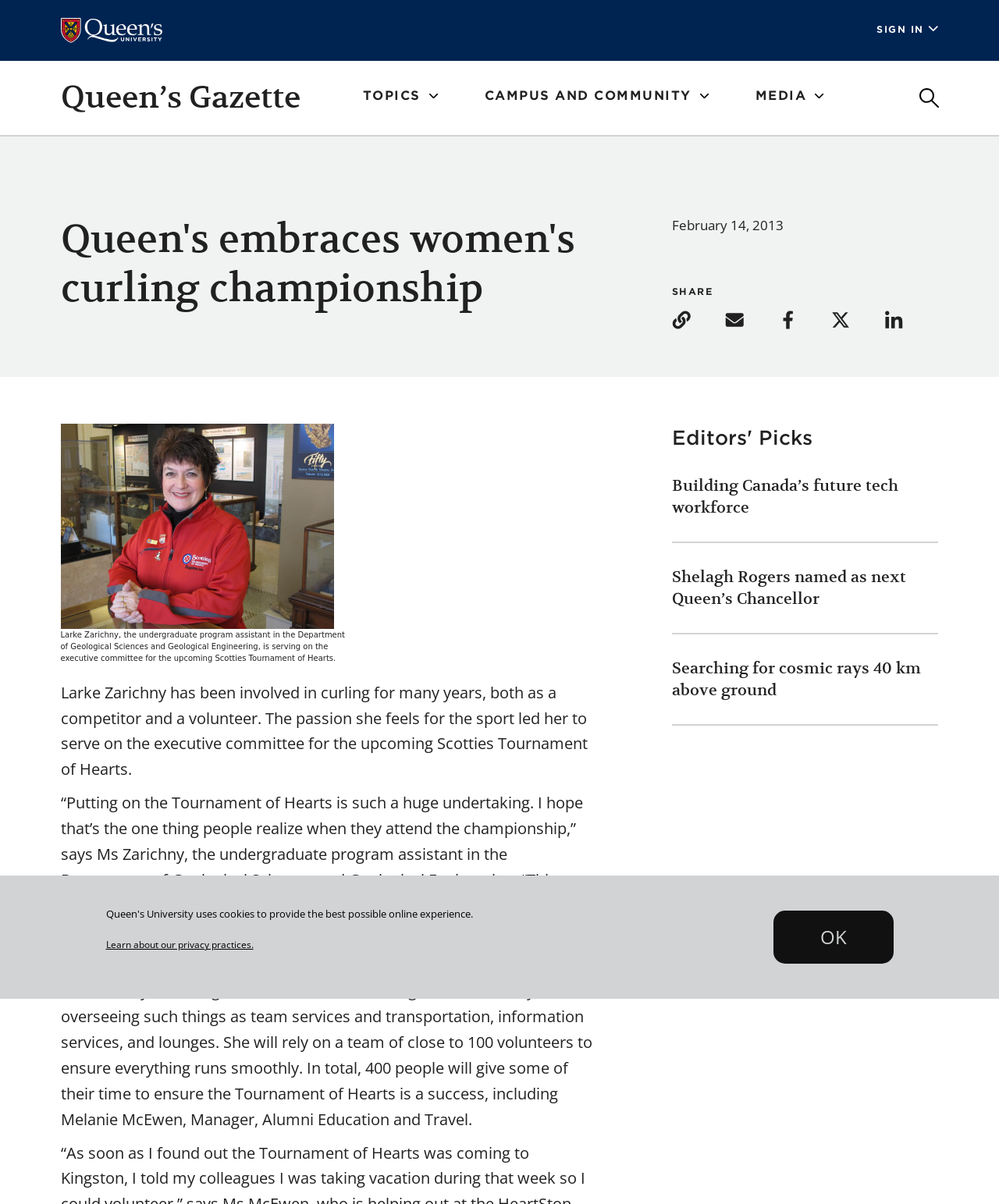Locate the coordinates of the bounding box for the clickable region that fulfills this instruction: "Sign in".

[0.877, 0.009, 0.939, 0.041]